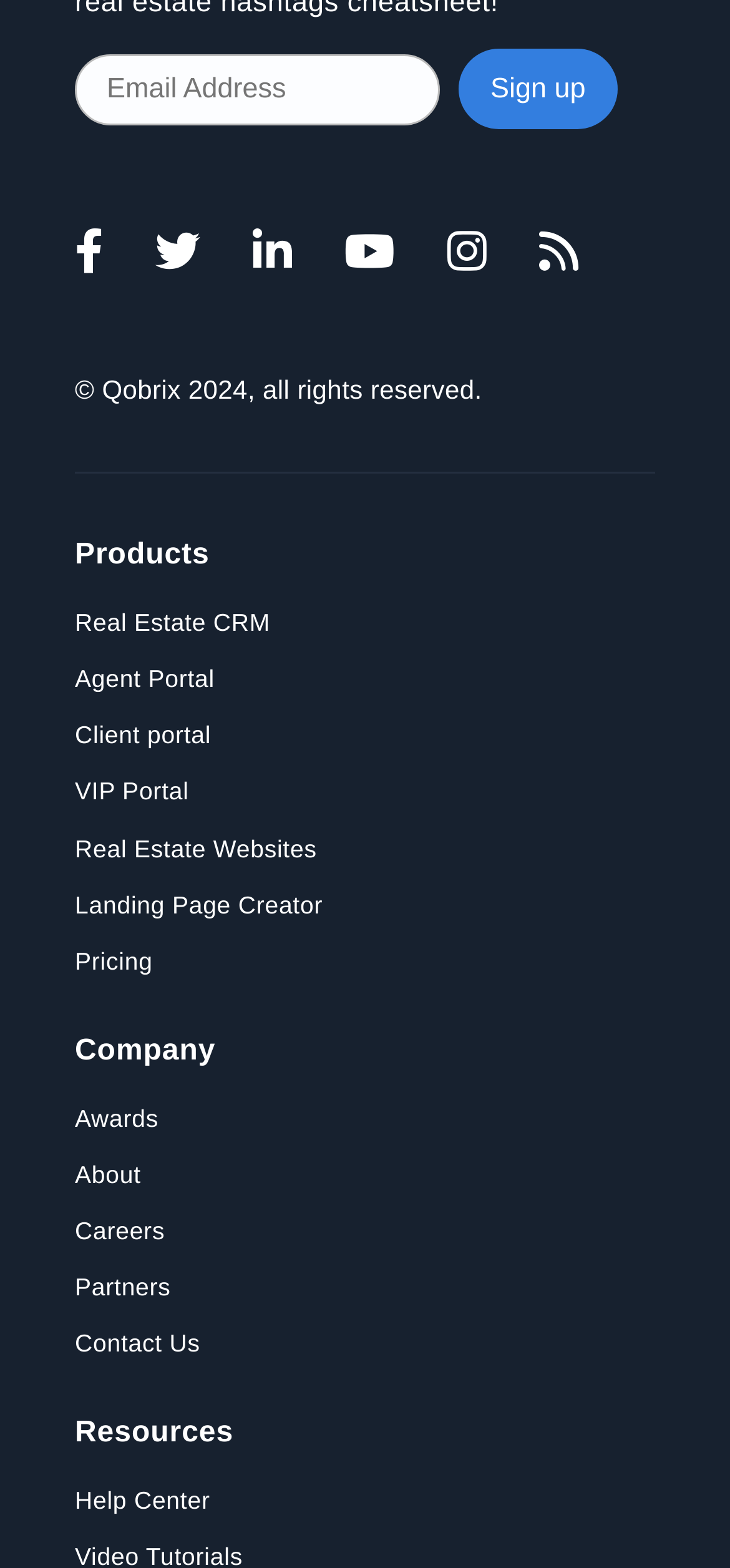What is the last link under the 'Company' heading?
Please answer the question with a single word or phrase, referencing the image.

Contact Us